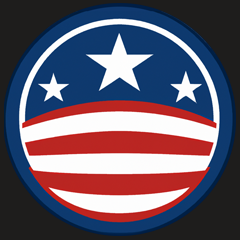Please answer the following question using a single word or phrase: 
How many white stars are displayed at the top of the emblem?

Three